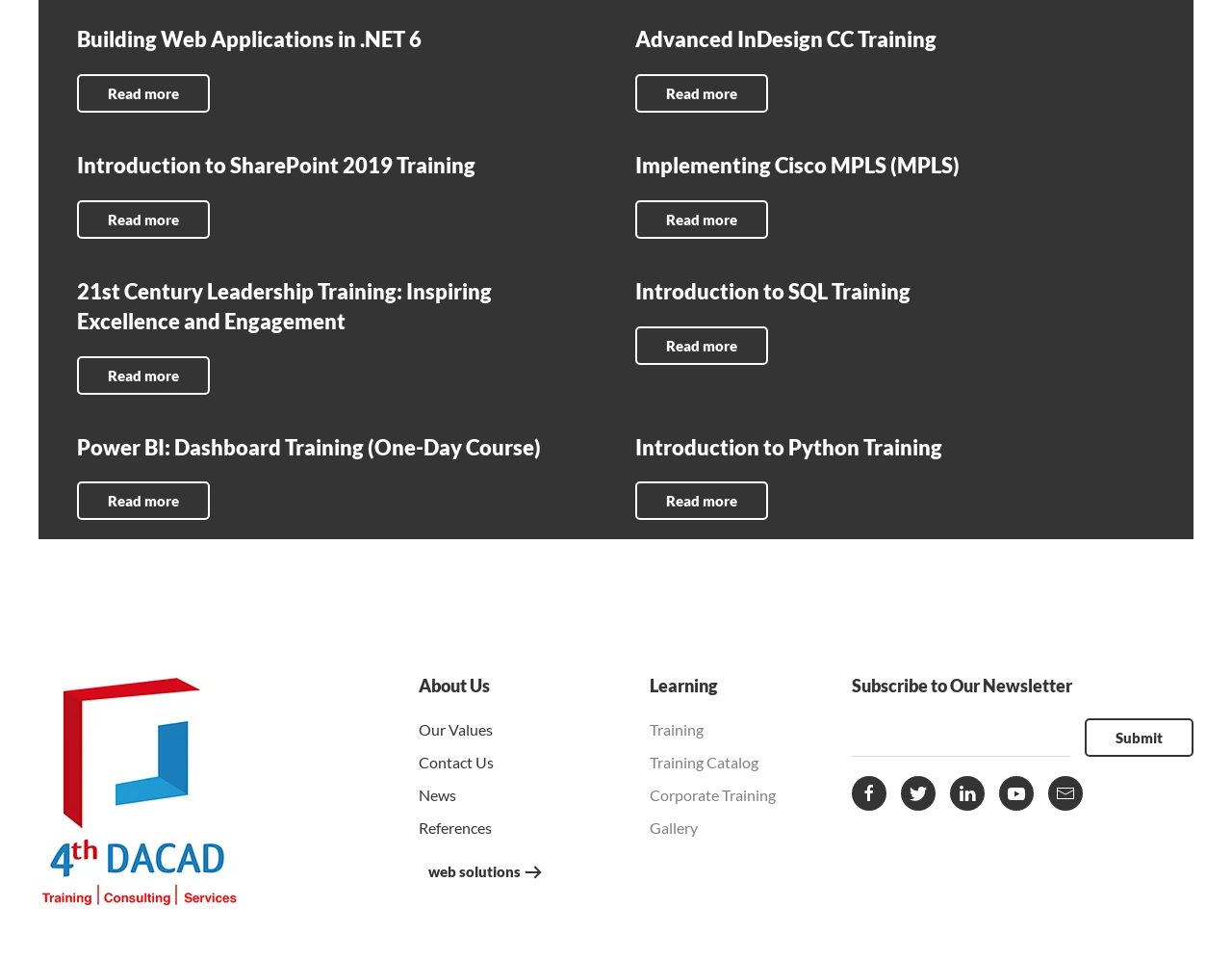Use a single word or phrase to respond to the question:
What is the topic of the first heading?

Building Web Applications in .NET 6